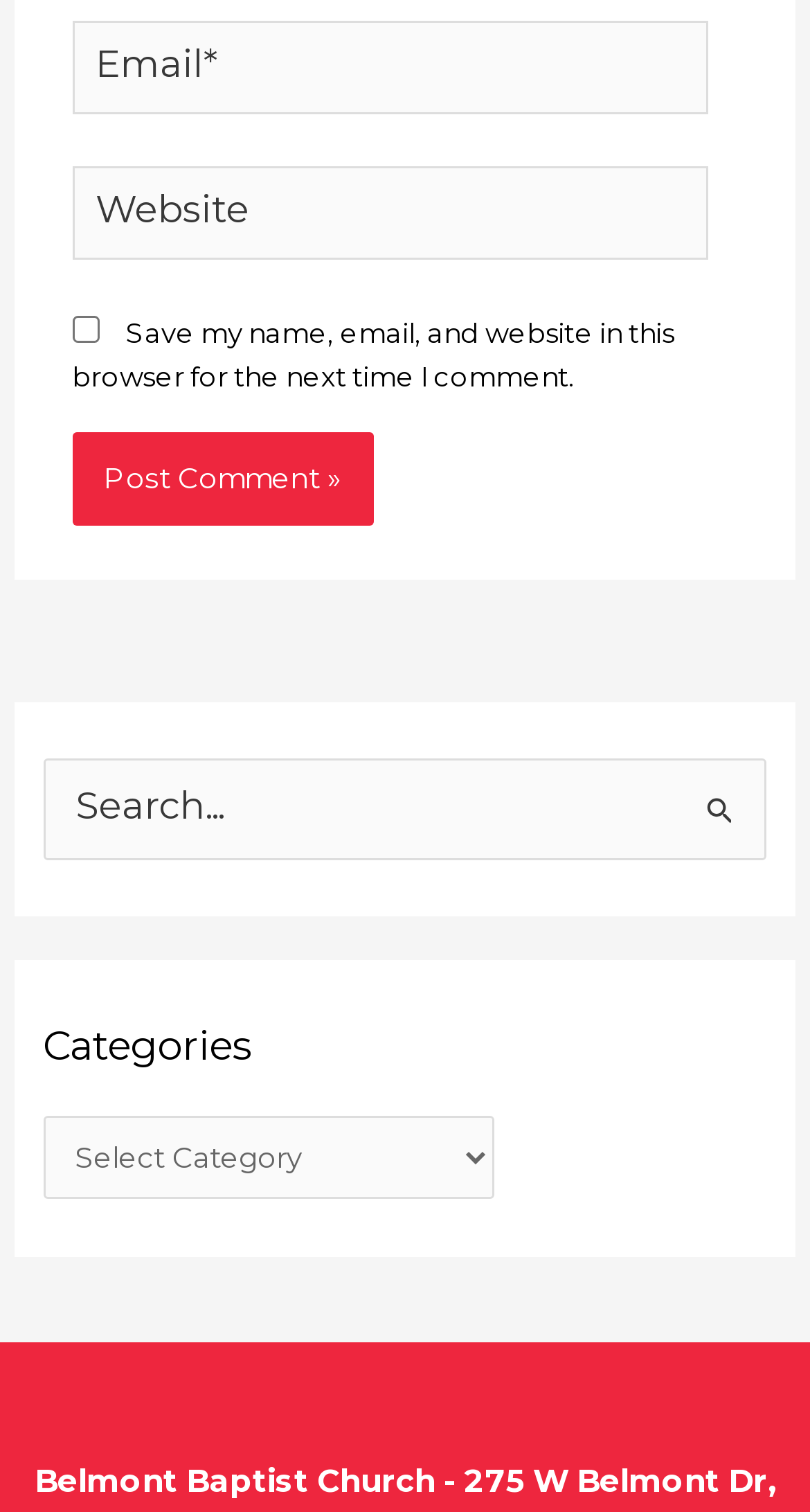Please identify the bounding box coordinates of the element I need to click to follow this instruction: "Enter email address".

[0.089, 0.014, 0.875, 0.075]